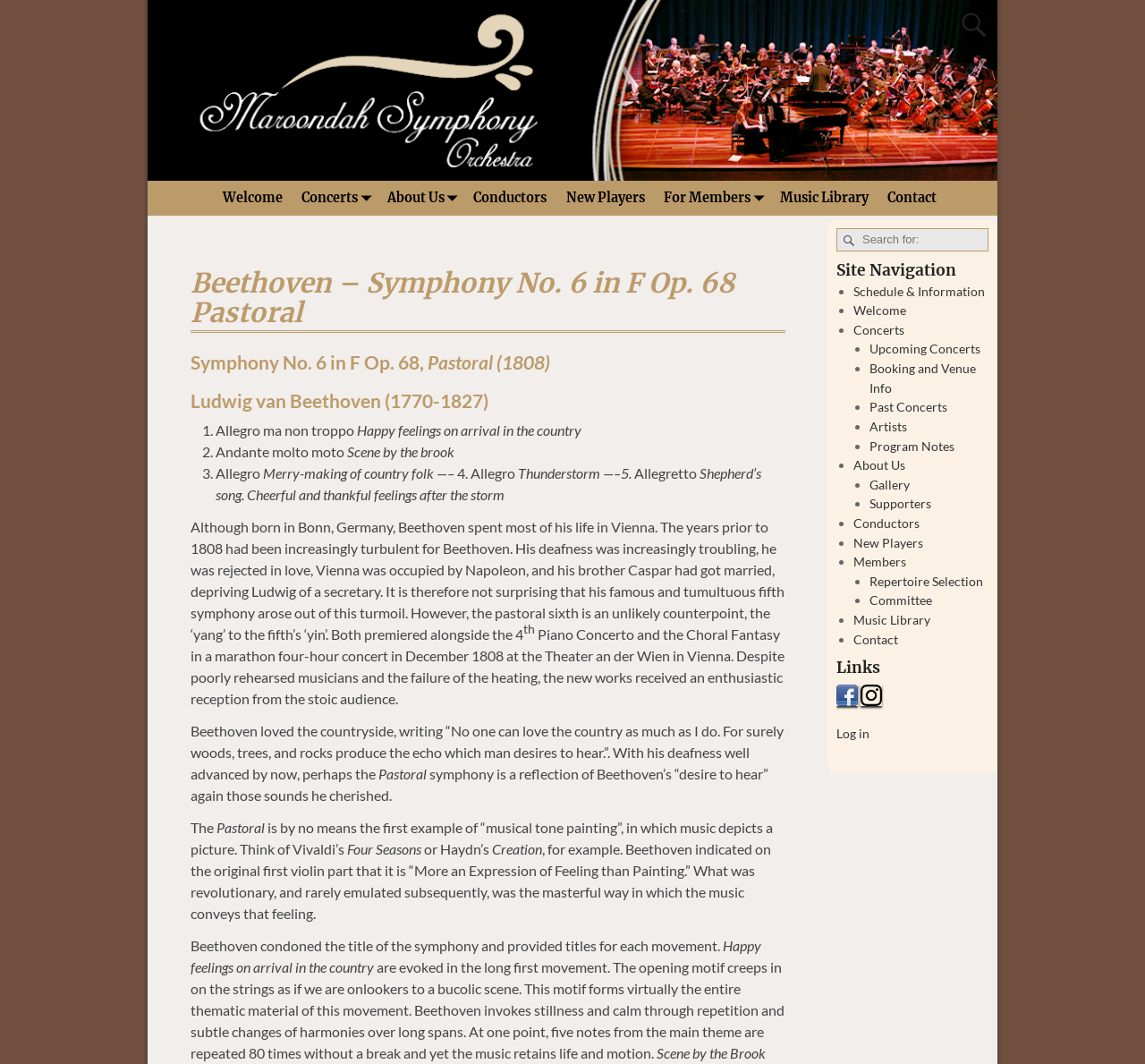Please give a one-word or short phrase response to the following question: 
How many links are there in the site navigation section?

13